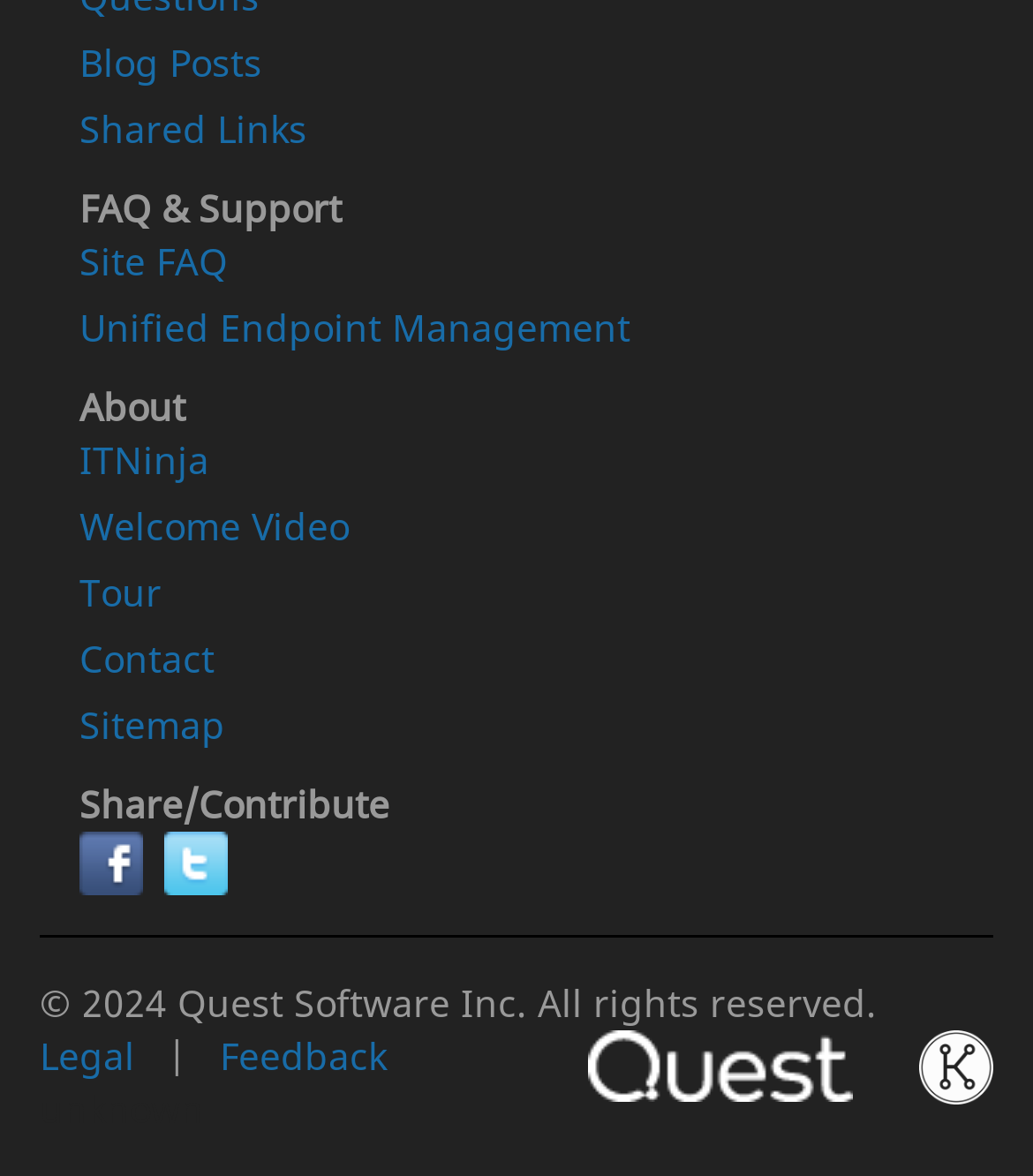Can you identify the bounding box coordinates of the clickable region needed to carry out this instruction: 'View FAQ & Support'? The coordinates should be four float numbers within the range of 0 to 1, stated as [left, top, right, bottom].

[0.077, 0.156, 0.331, 0.198]